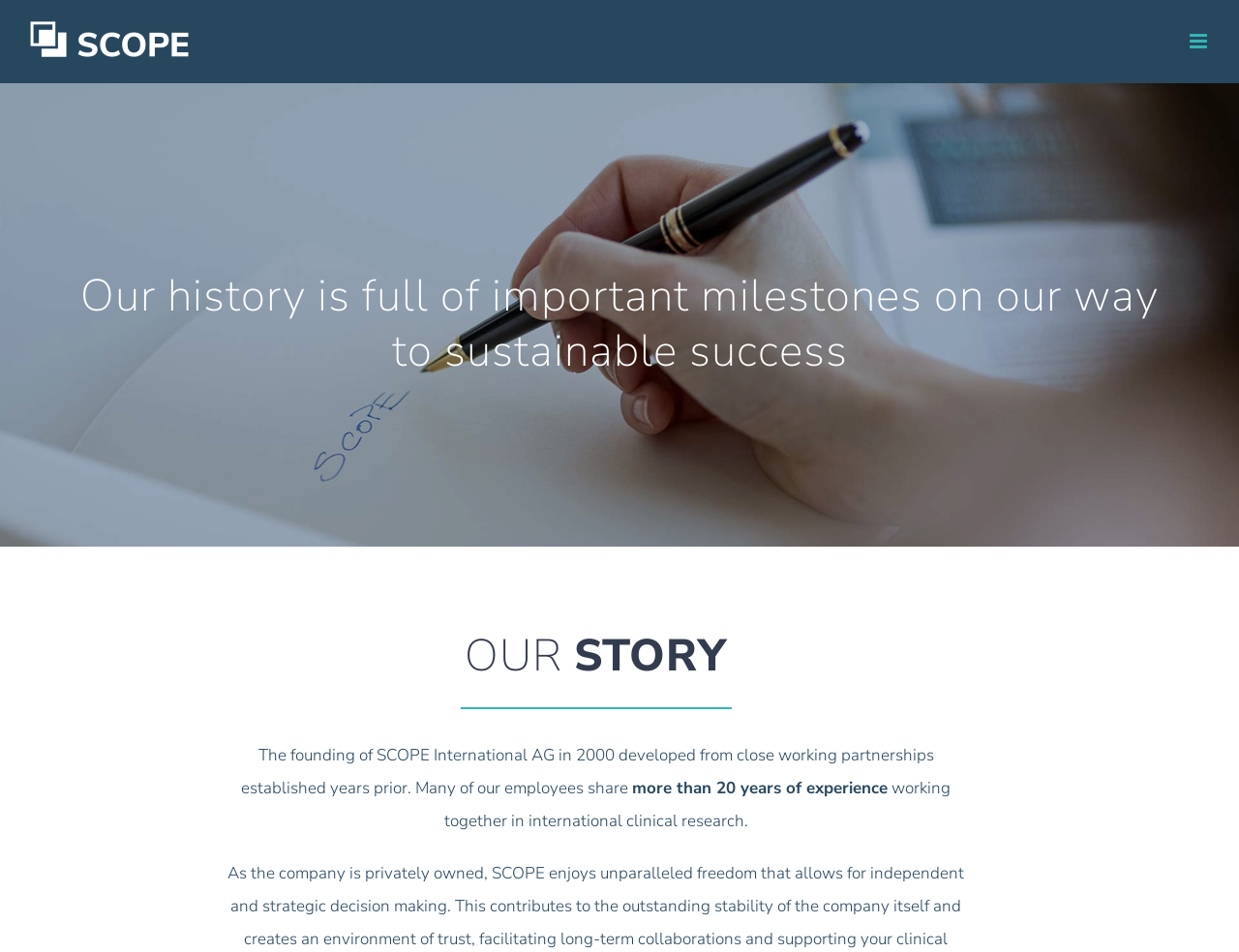What is the topic of the story?
Provide a thorough and detailed answer to the question.

The heading element with the text 'OUR STORY' and the StaticText elements that follow it suggest that the topic of the story is the history of SCOPE International AG.